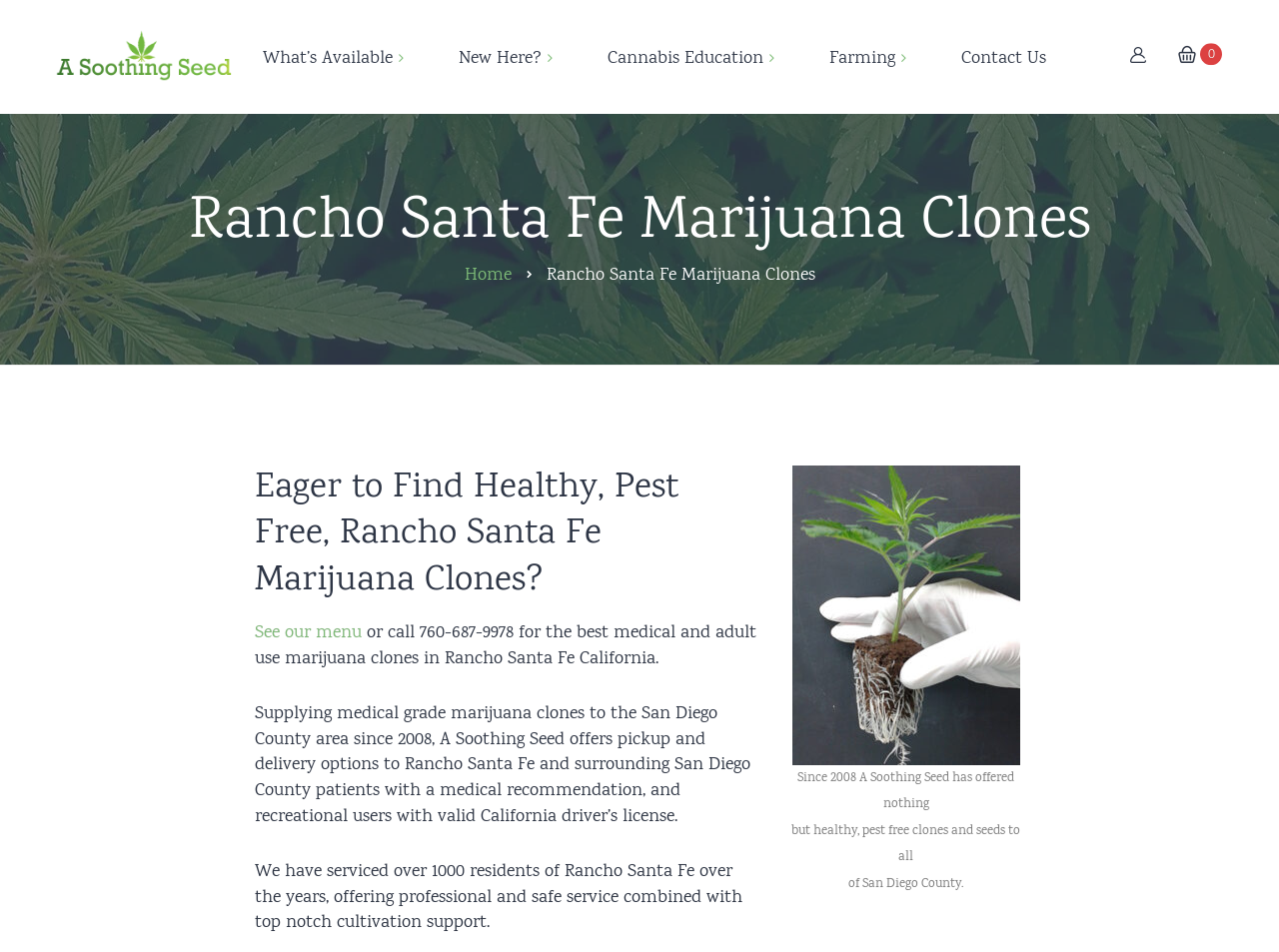What area does A Soothing Seed serve?
Please craft a detailed and exhaustive response to the question.

A Soothing Seed serves the San Diego County area, as indicated by the text 'Supplying medical grade marijuana clones to the San Diego County area since 2008'.